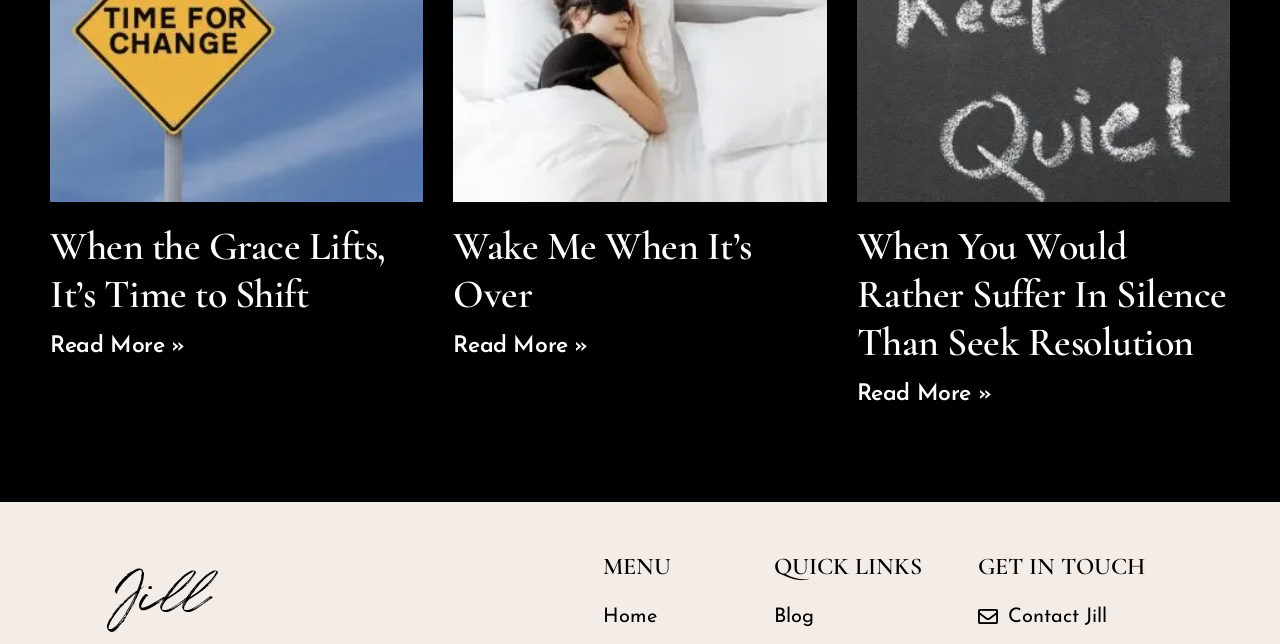Identify the bounding box coordinates of the clickable region necessary to fulfill the following instruction: "Read more about When the Grace Lifts, It’s Time to Shift". The bounding box coordinates should be four float numbers between 0 and 1, i.e., [left, top, right, bottom].

[0.039, 0.521, 0.144, 0.557]